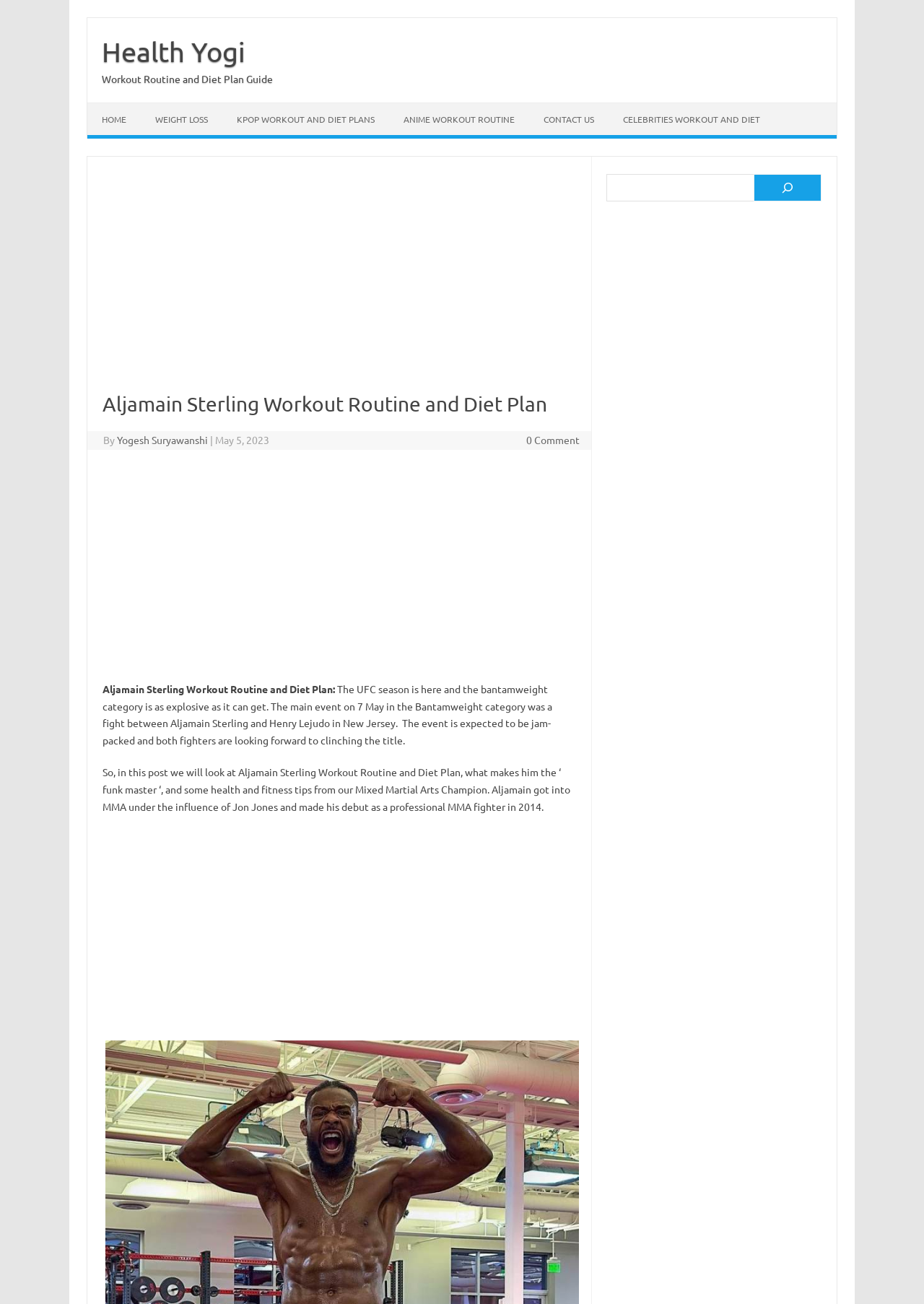Please identify the bounding box coordinates of the element I should click to complete this instruction: 'Read Aljamain Sterling's workout routine and diet plan'. The coordinates should be given as four float numbers between 0 and 1, like this: [left, top, right, bottom].

[0.111, 0.523, 0.365, 0.533]